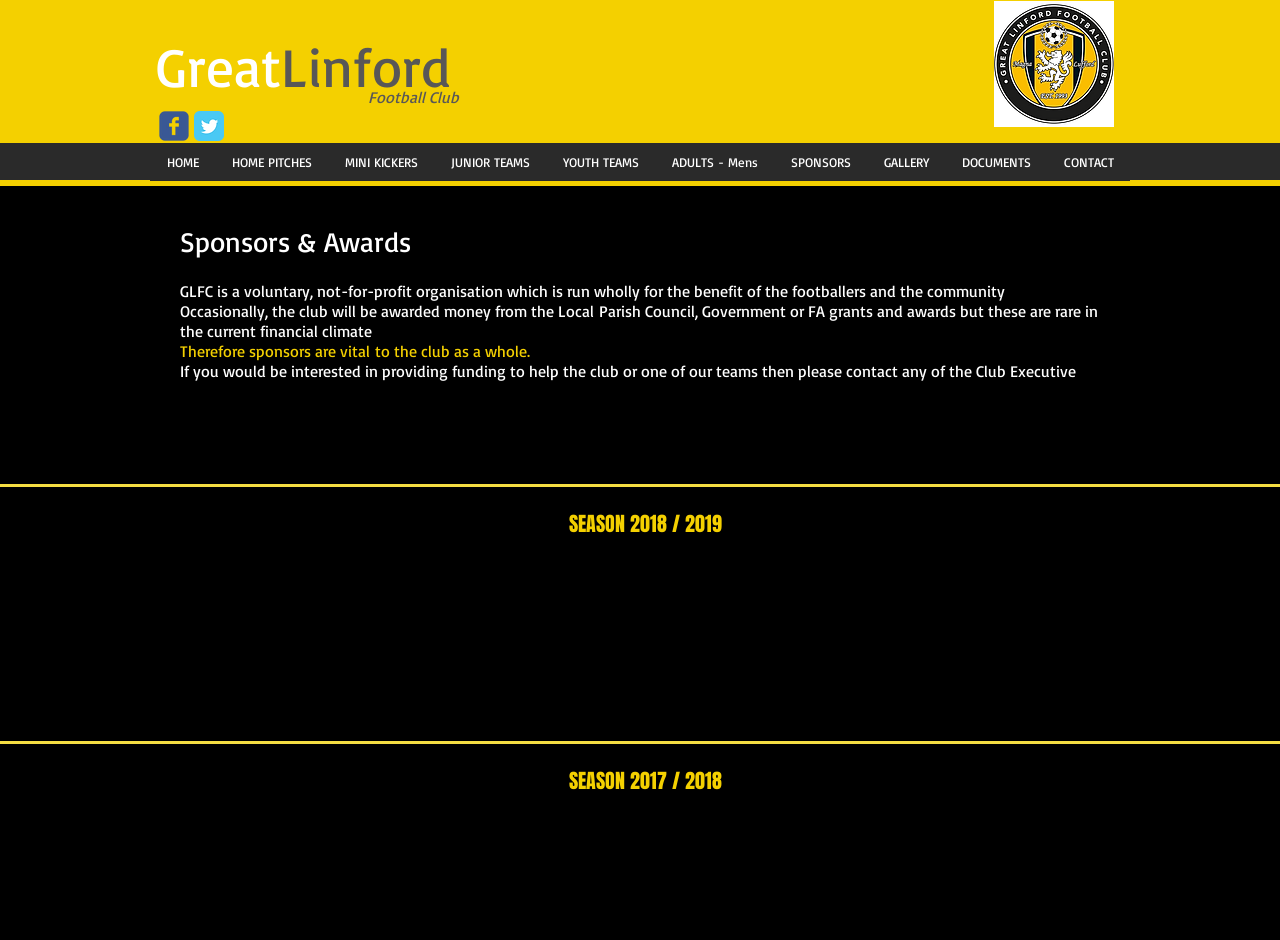Using the provided element description "MINI KICKERS", determine the bounding box coordinates of the UI element.

[0.256, 0.152, 0.339, 0.193]